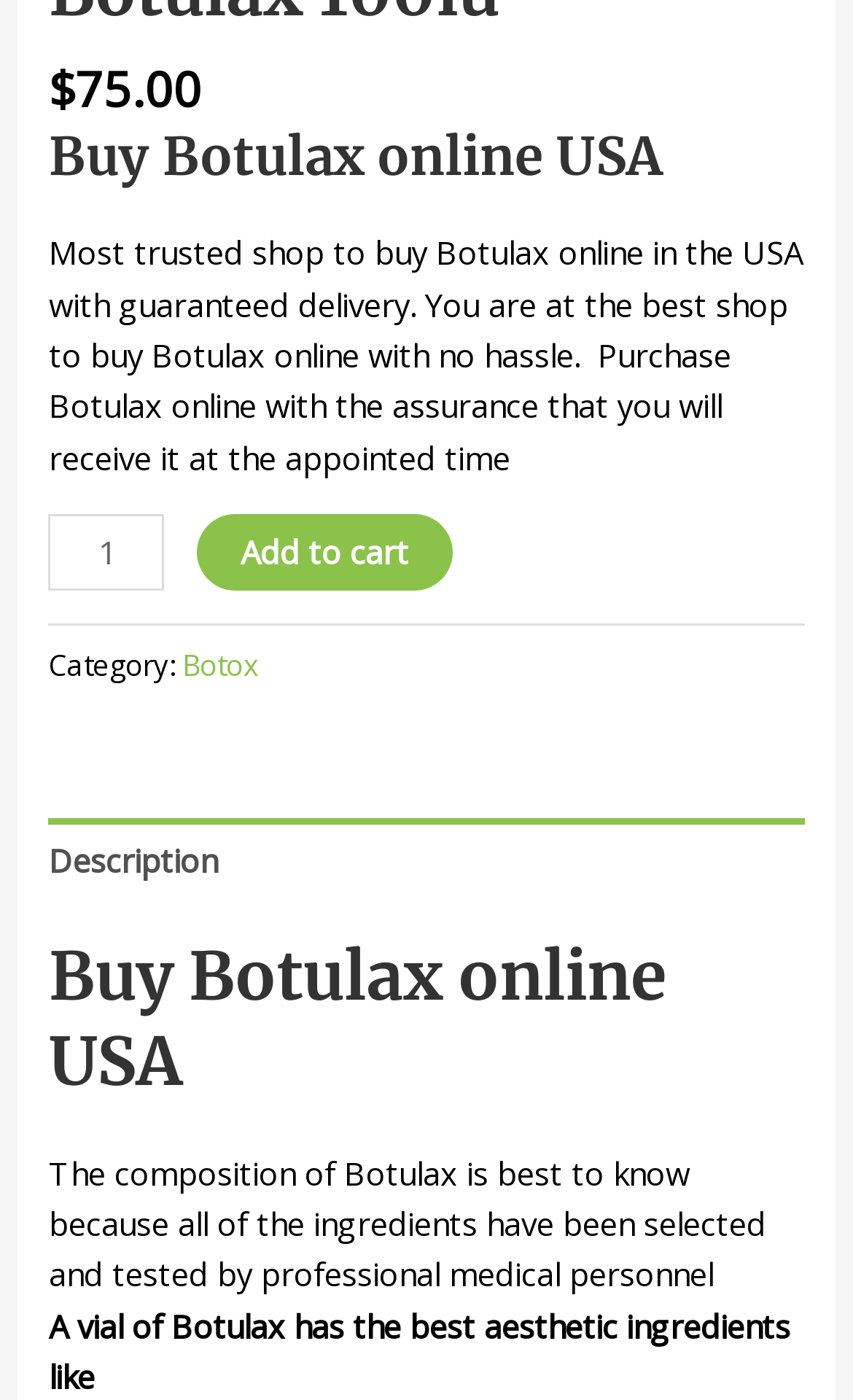Identify the bounding box for the element characterized by the following description: "Botox".

[0.214, 0.46, 0.304, 0.488]